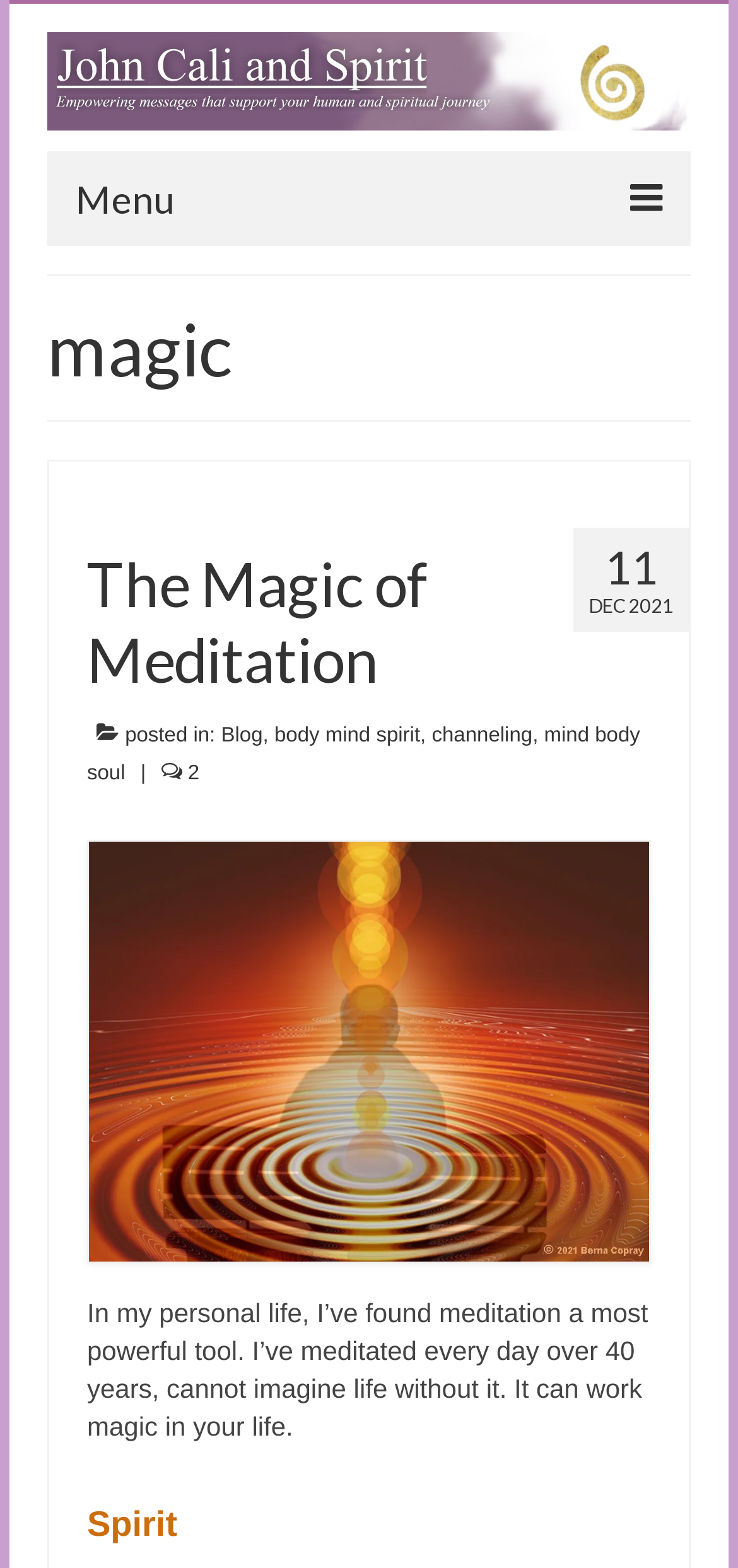What is the name of the website?
Using the visual information from the image, give a one-word or short-phrase answer.

magic Archives